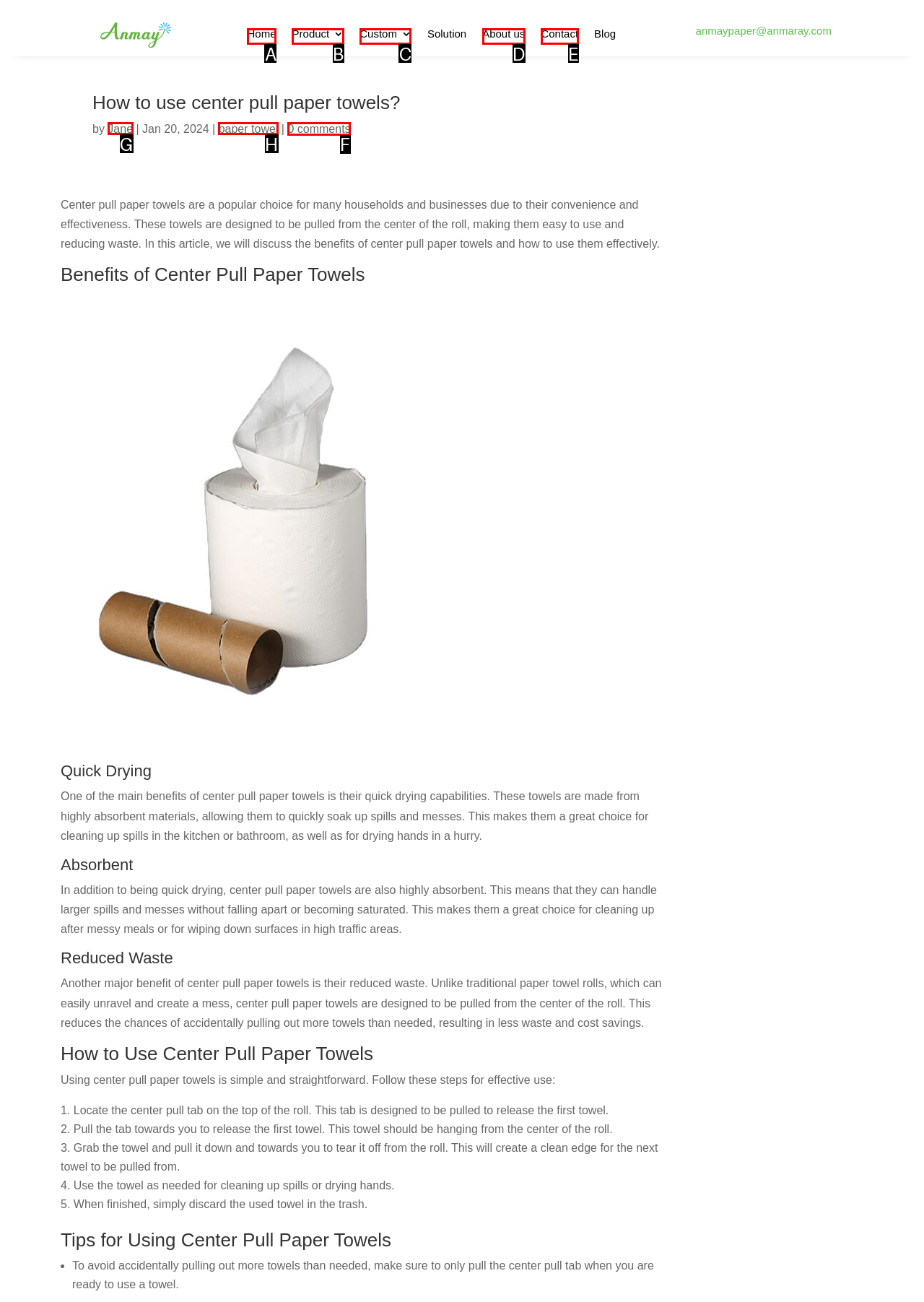Identify the letter of the option that should be selected to accomplish the following task: View the user profile. Provide the letter directly.

None